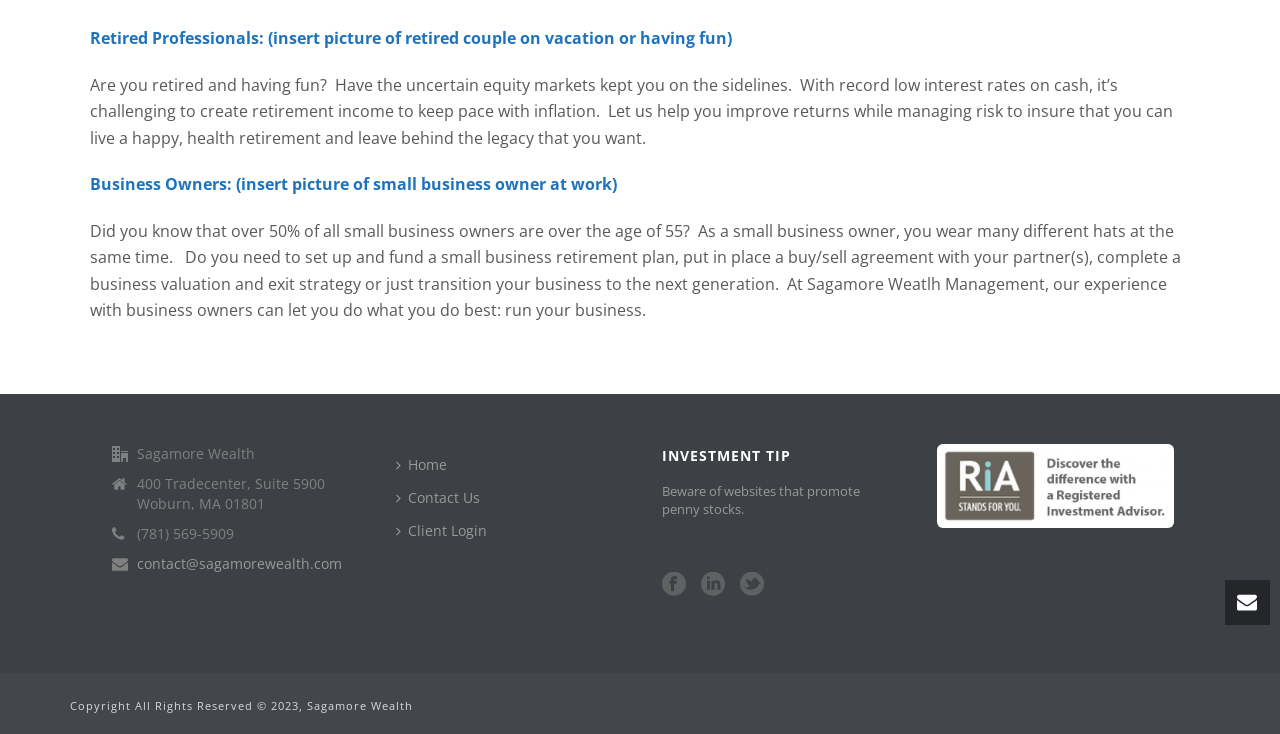Please find the bounding box coordinates (top-left x, top-left y, bottom-right x, bottom-right y) in the screenshot for the UI element described as follows: Client Login

[0.305, 0.701, 0.392, 0.746]